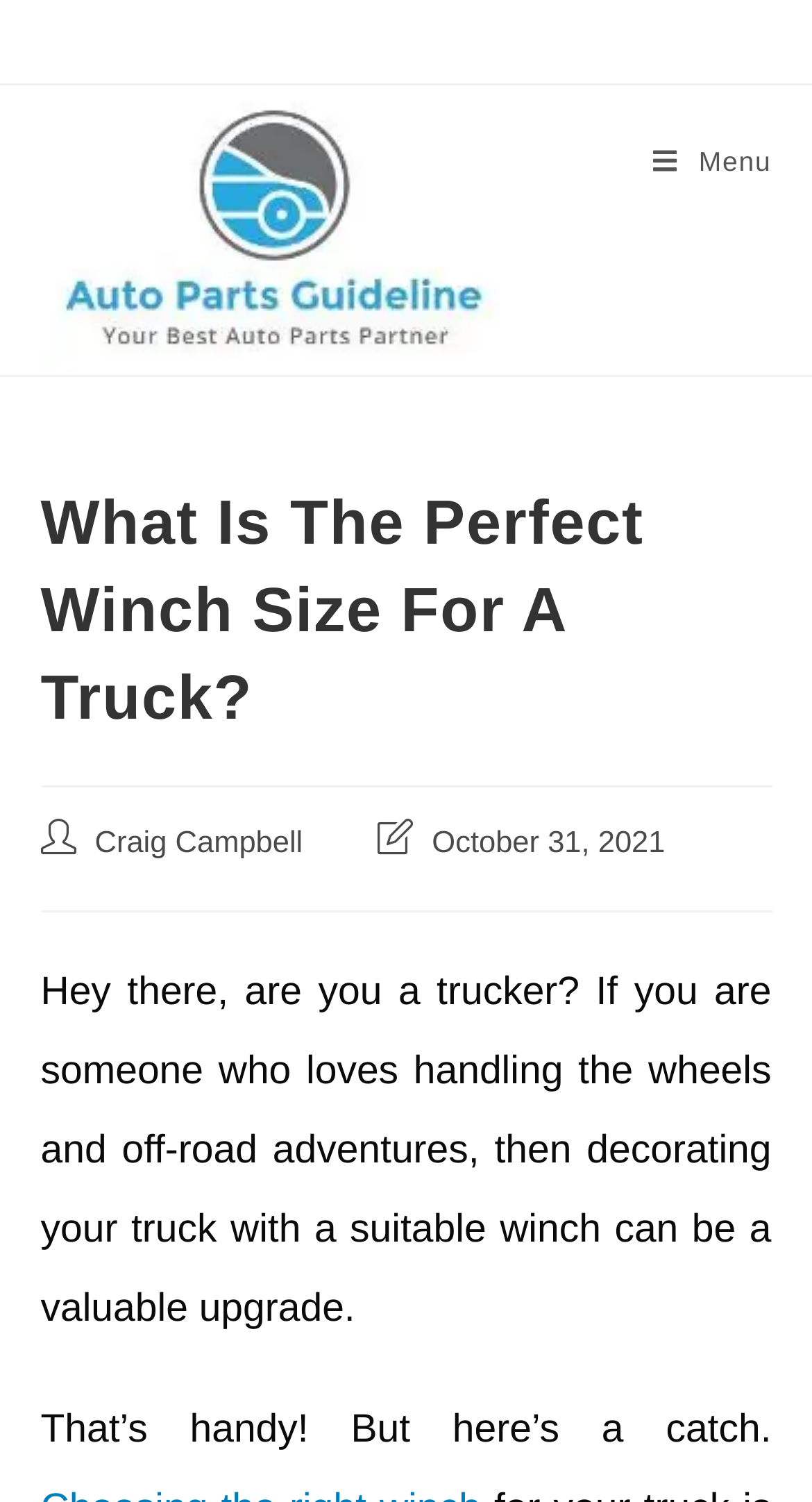What is the target audience of this post?
Based on the screenshot, provide a one-word or short-phrase response.

Truckers